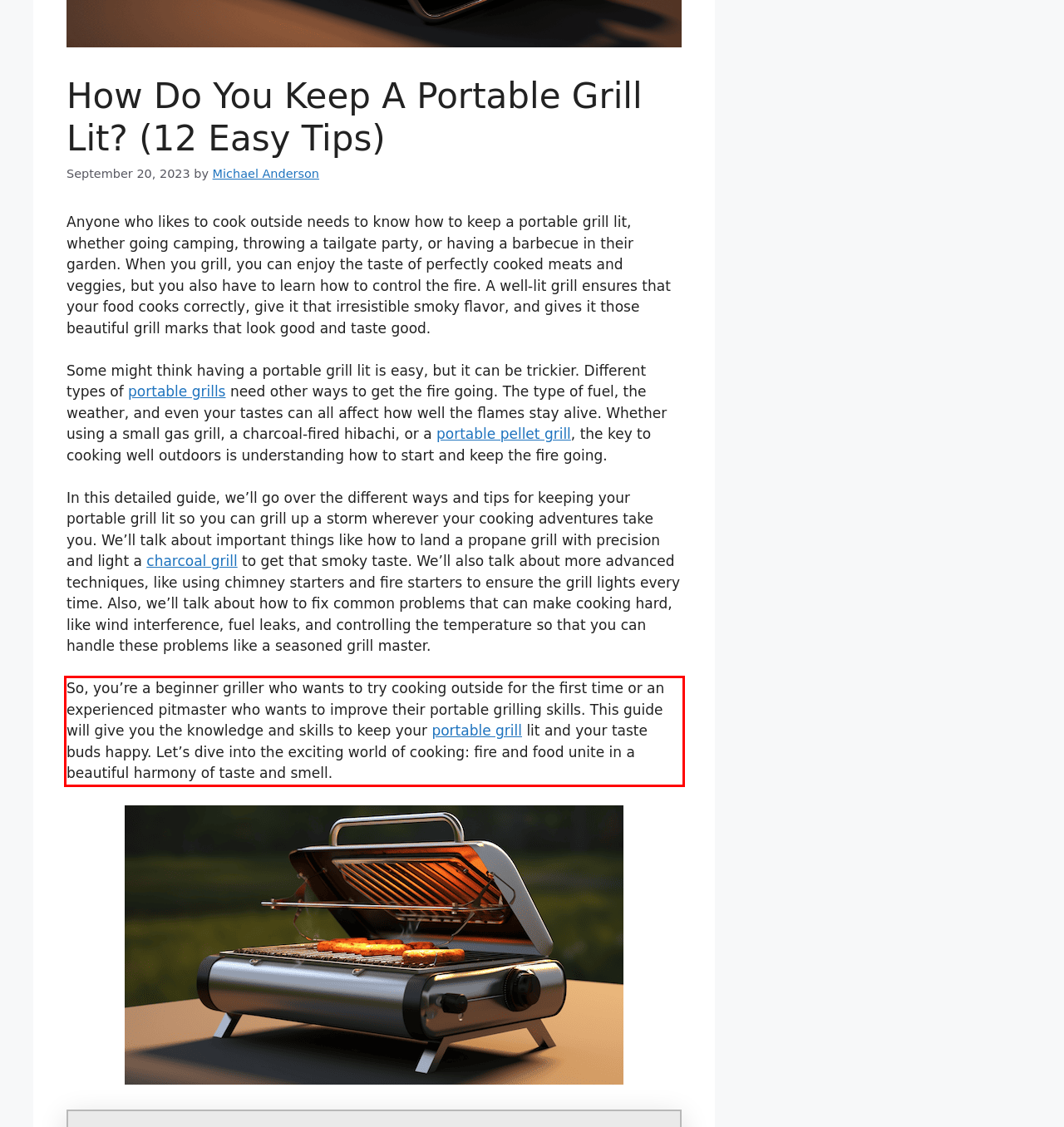Analyze the webpage screenshot and use OCR to recognize the text content in the red bounding box.

So, you’re a beginner griller who wants to try cooking outside for the first time or an experienced pitmaster who wants to improve their portable grilling skills. This guide will give you the knowledge and skills to keep your portable grill lit and your taste buds happy. Let’s dive into the exciting world of cooking: fire and food unite in a beautiful harmony of taste and smell.